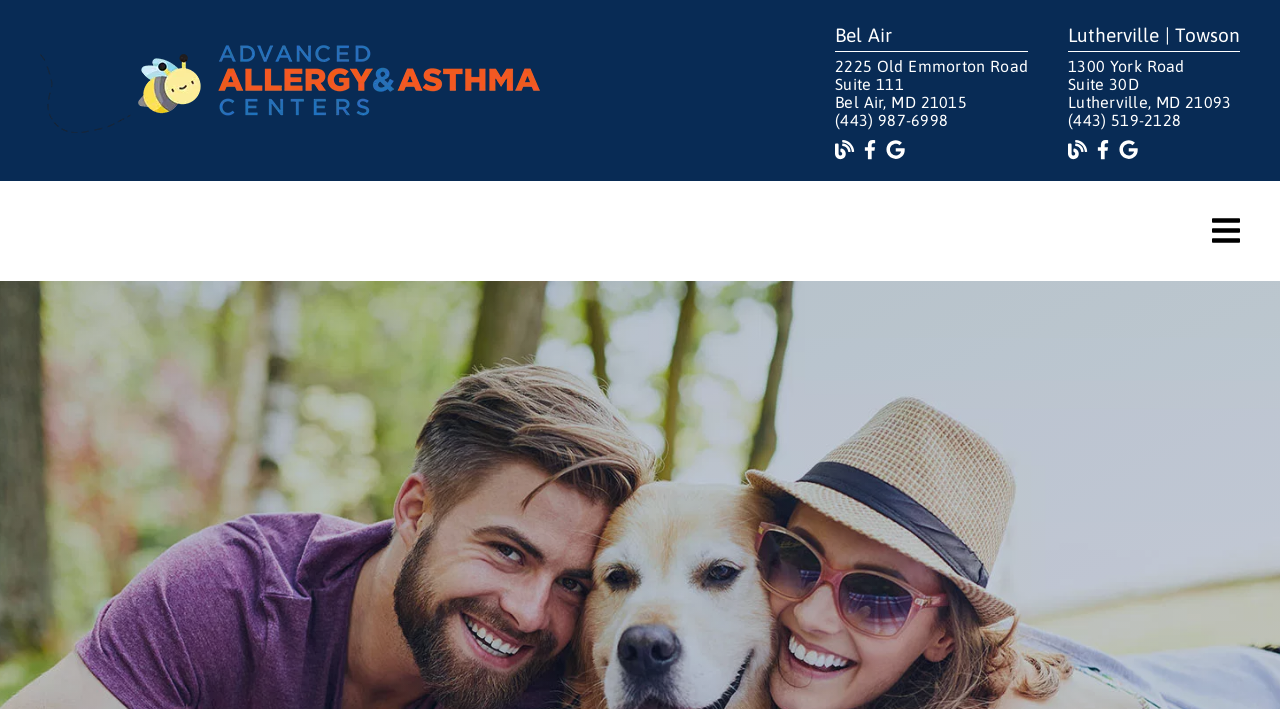What is the address of the Bel Air location?
Using the visual information, answer the question in a single word or phrase.

2225 Old Emmorton Road